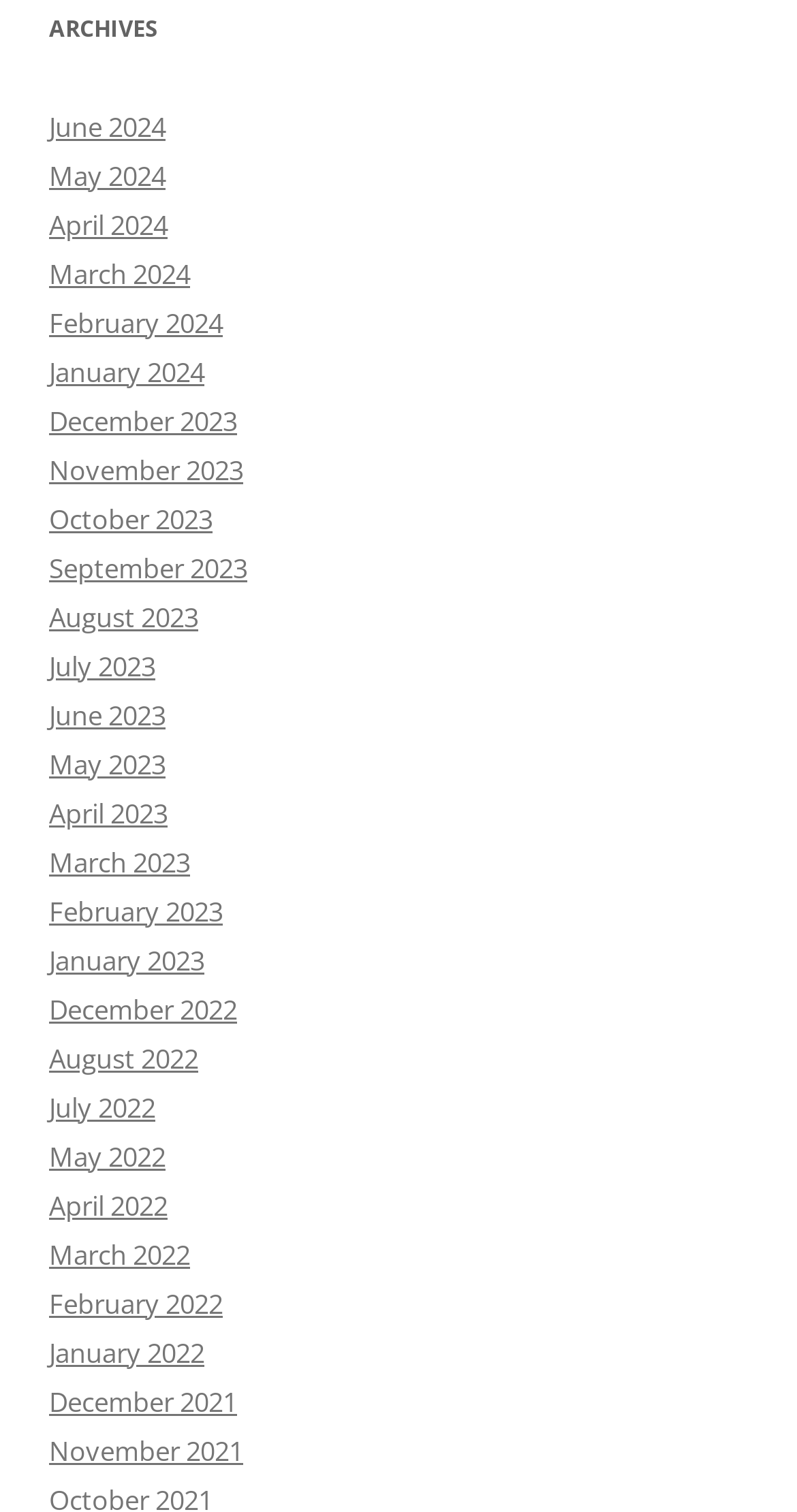Using details from the image, please answer the following question comprehensively:
What is the earliest month and year listed on the webpage?

After scanning the list of links, I found that the earliest month and year listed is November 2021, which is the last link on the webpage.